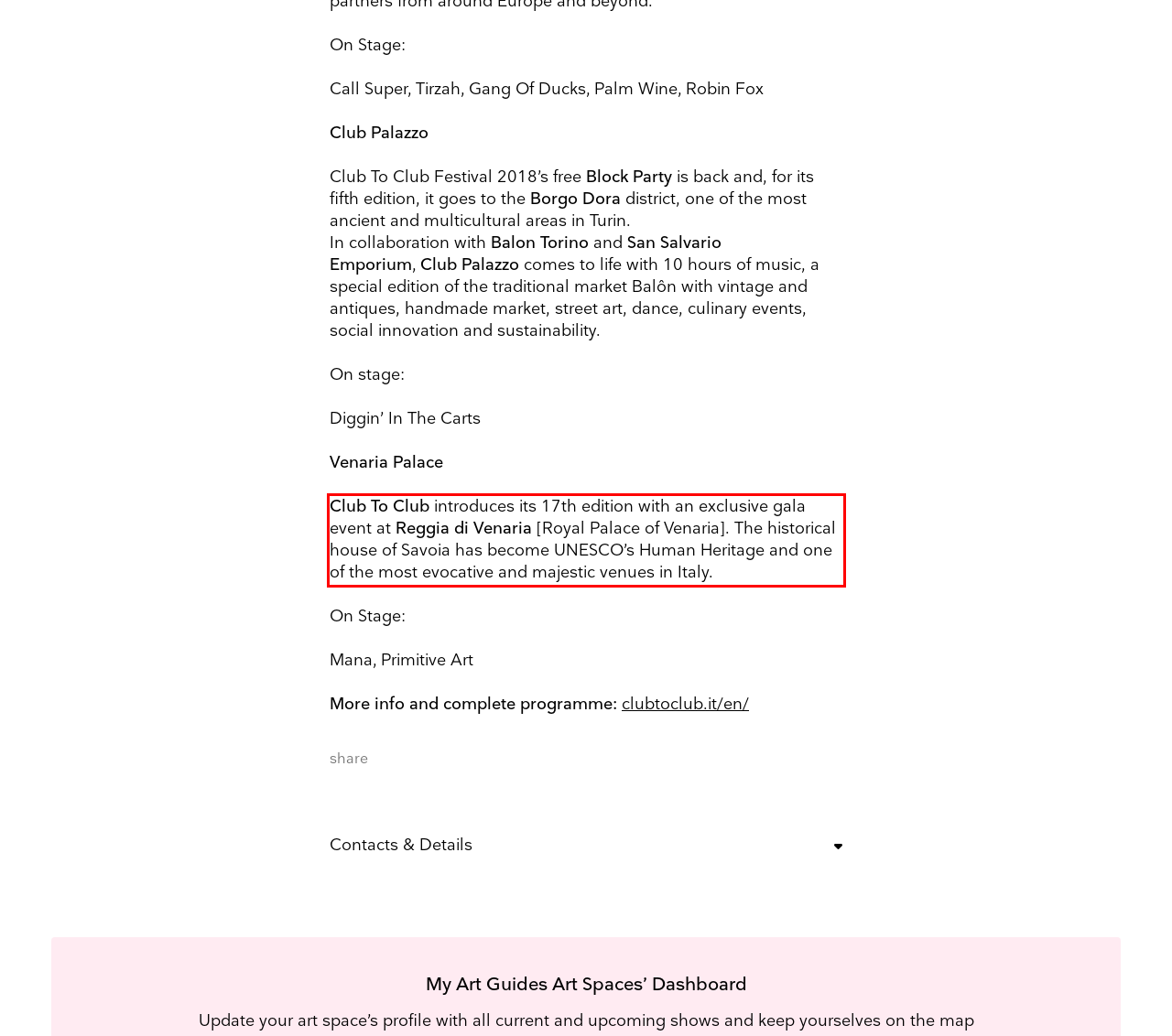Within the screenshot of a webpage, identify the red bounding box and perform OCR to capture the text content it contains.

Club To Club introduces its 17th edition with an exclusive gala event at Reggia di Venaria [Royal Palace of Venaria]. The historical house of Savoia has become UNESCO’s Human Heritage and one of the most evocative and majestic venues in Italy.